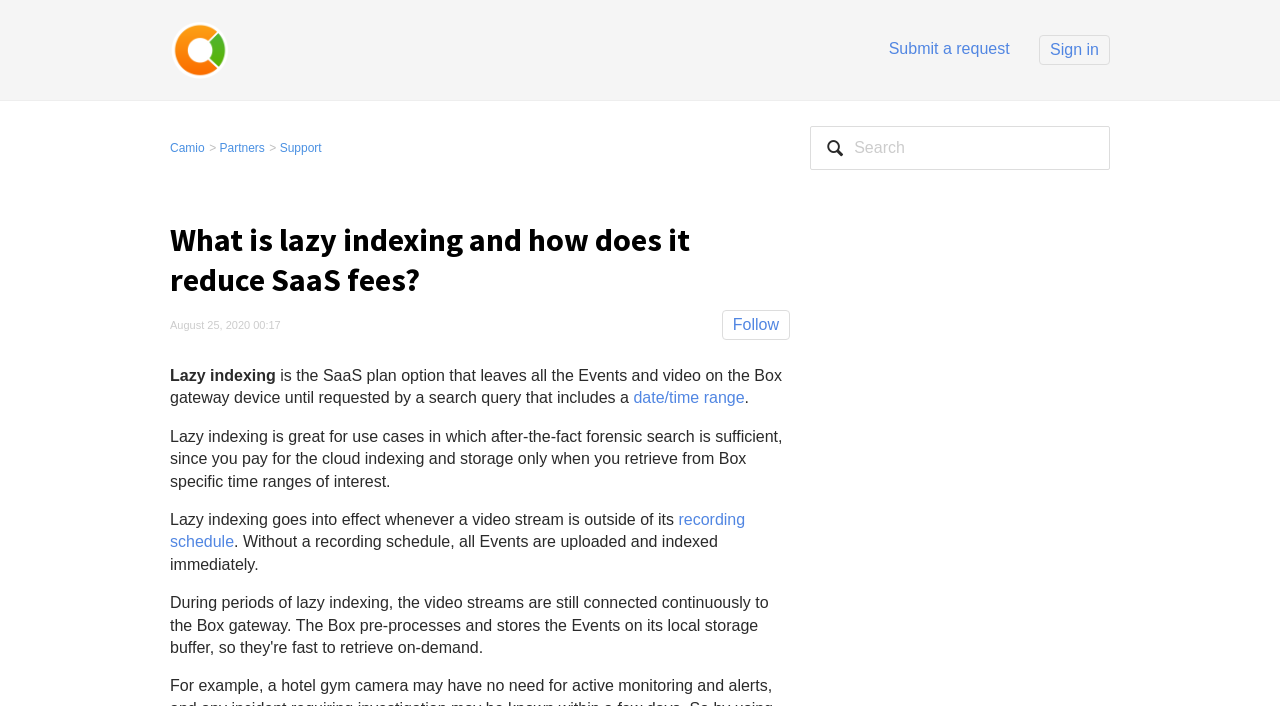Determine the bounding box coordinates for the UI element with the following description: "Submit a request". The coordinates should be four float numbers between 0 and 1, represented as [left, top, right, bottom].

[0.694, 0.057, 0.789, 0.082]